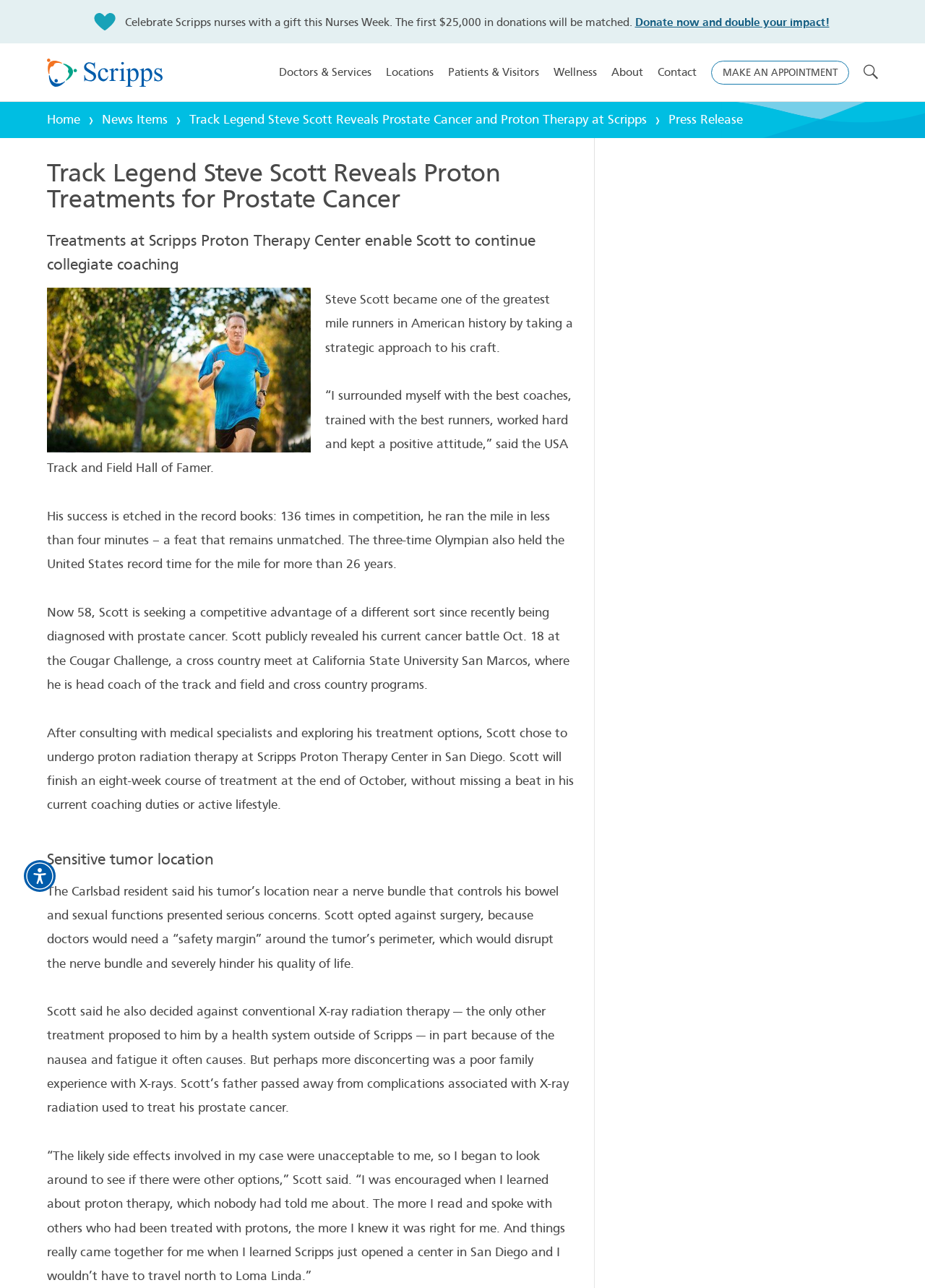Find the bounding box coordinates of the clickable area that will achieve the following instruction: "Click the 'Accessibility Menu' button".

[0.026, 0.668, 0.06, 0.692]